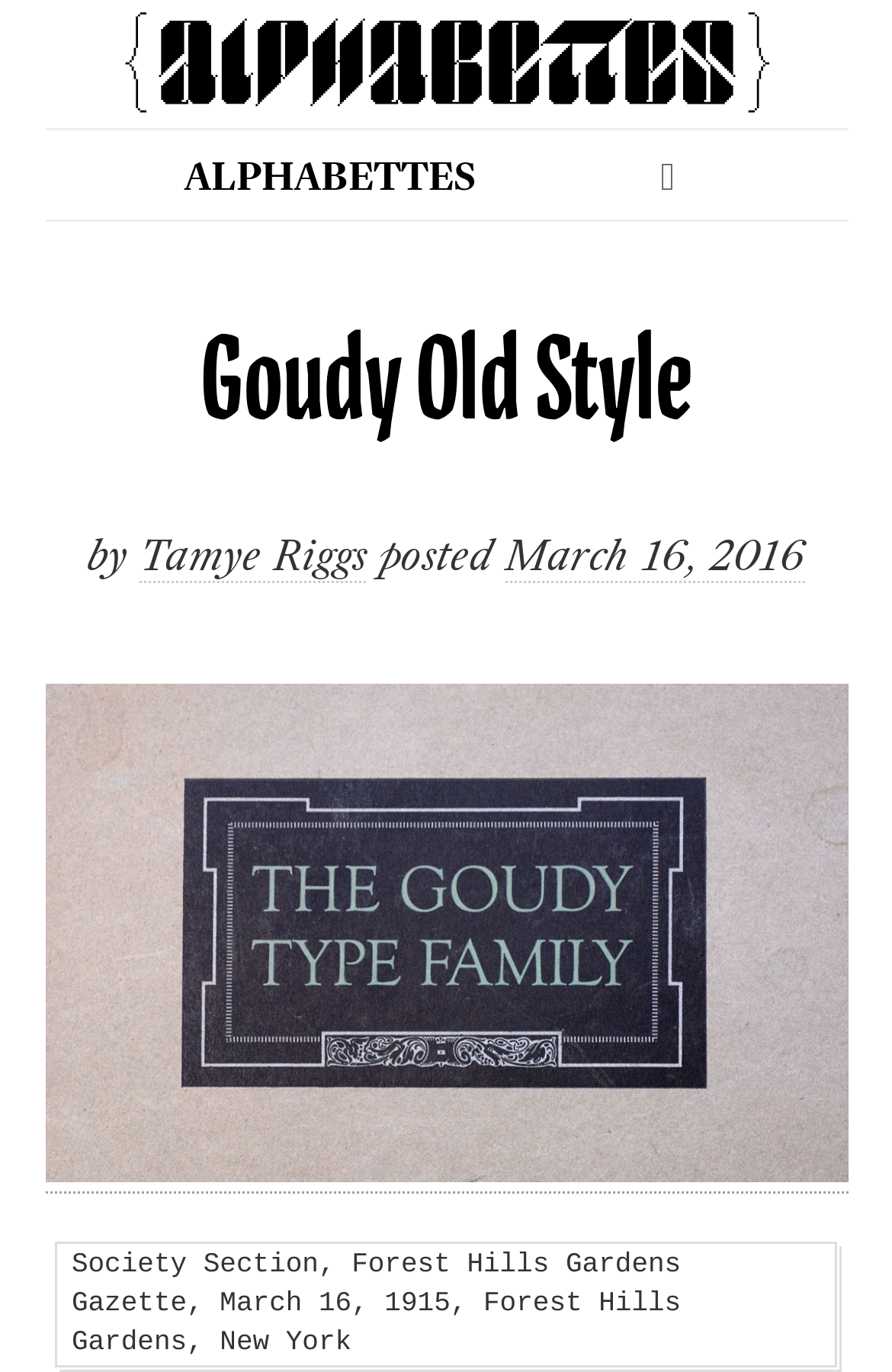Given the webpage screenshot, identify the bounding box of the UI element that matches this description: "March 16, 2016".

[0.566, 0.381, 0.903, 0.425]